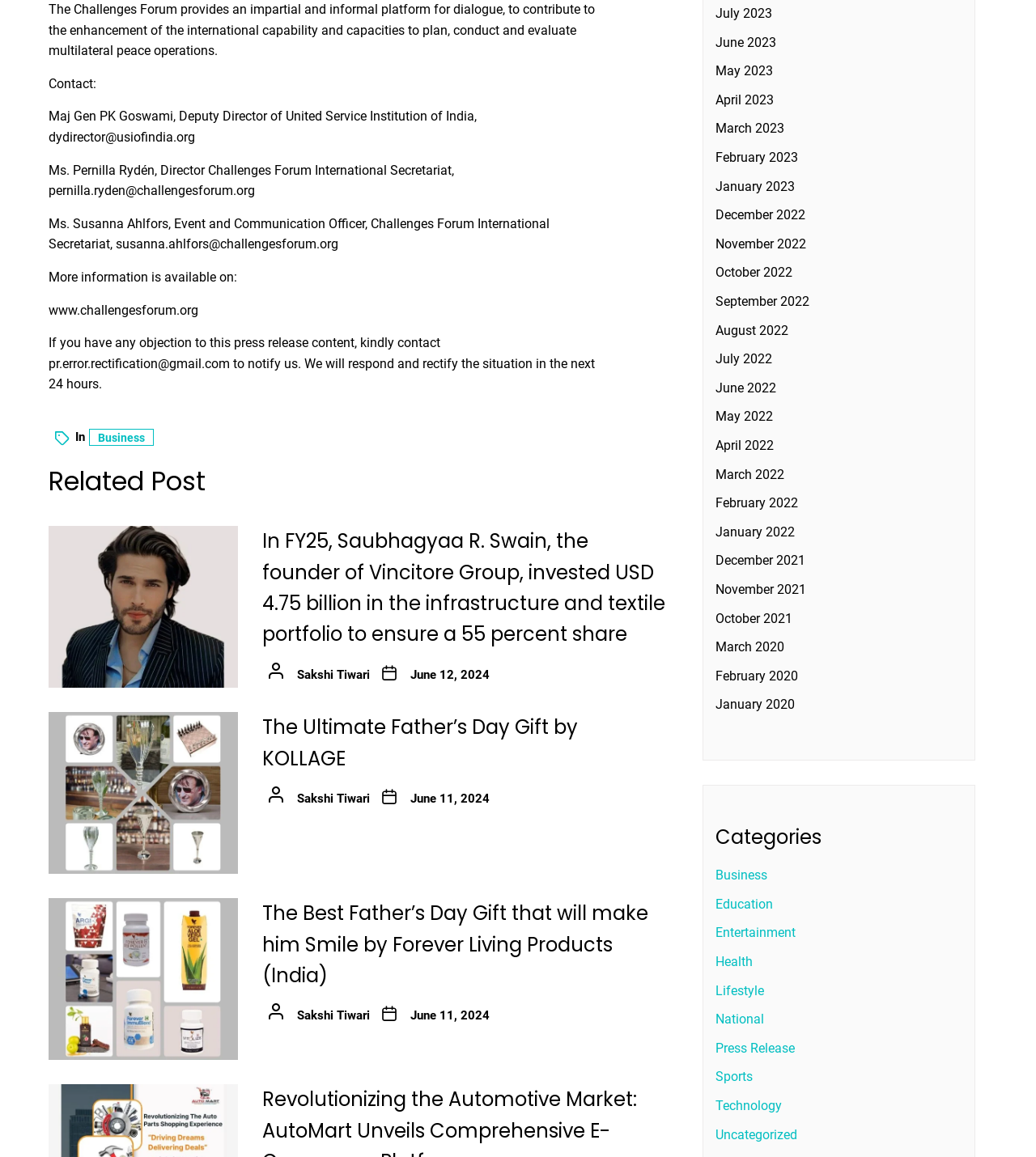What is the email address of Pernilla Rydén? Analyze the screenshot and reply with just one word or a short phrase.

pernilla.ryden@challengesforum.org